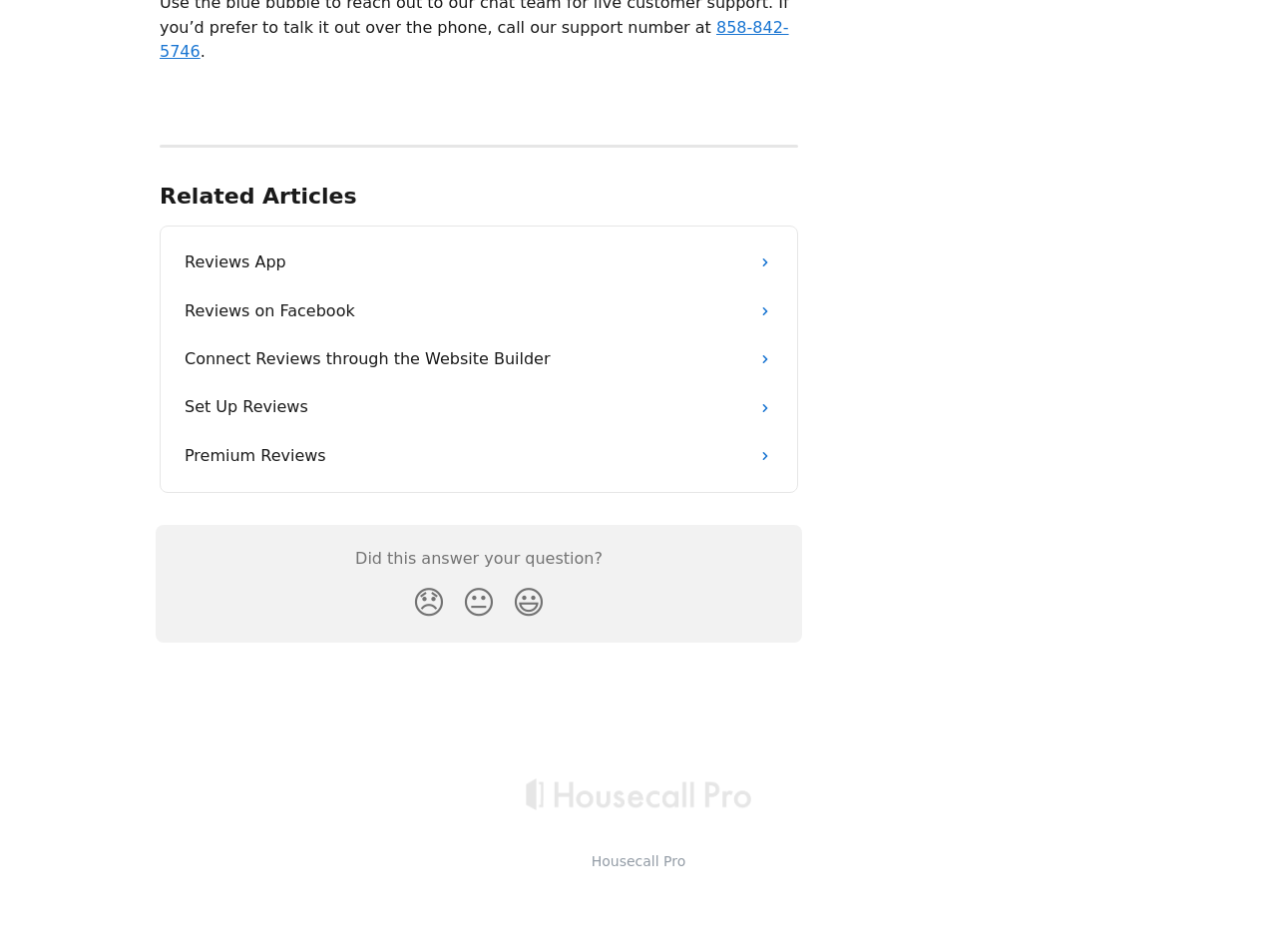Identify the bounding box coordinates for the element you need to click to achieve the following task: "Click the 'Housecall Pro Help Center' link". The coordinates must be four float values ranging from 0 to 1, formatted as [left, top, right, bottom].

[0.412, 0.822, 0.588, 0.844]